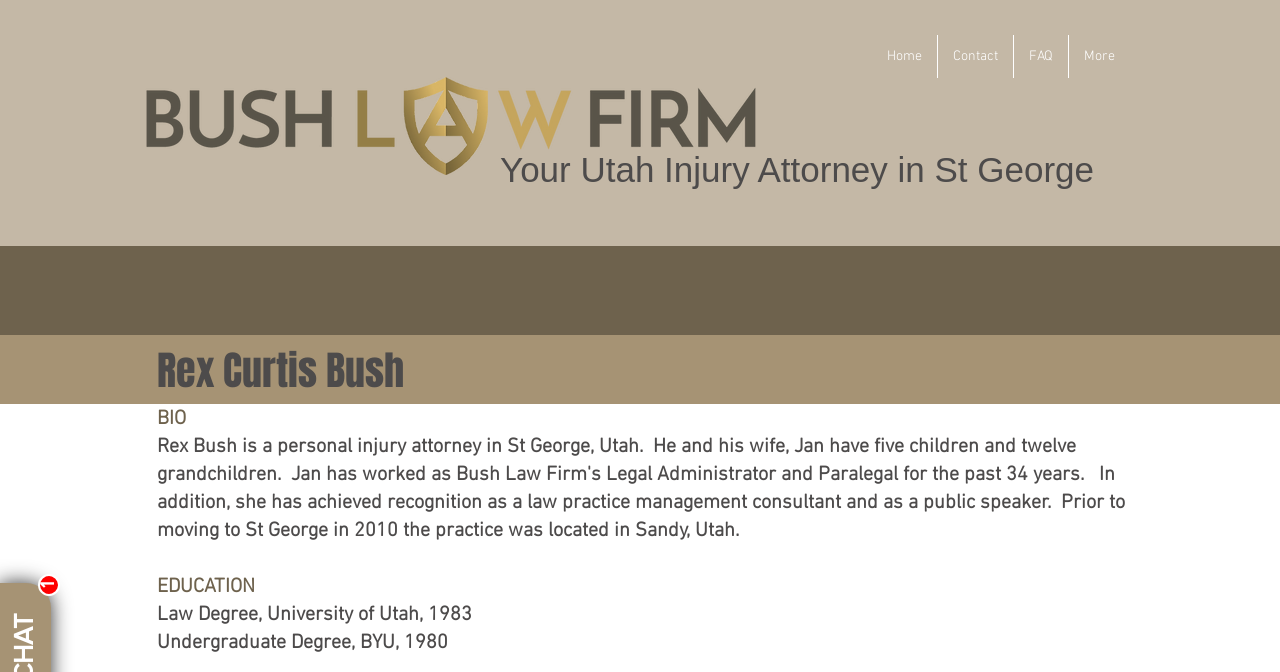What is the location of the law firm?
Analyze the image and provide a thorough answer to the question.

I found the answer by looking at the Root Element with the text 'Utah Injury Attorney | Bush Law Firm | St George' which suggests that the law firm is located in St George.